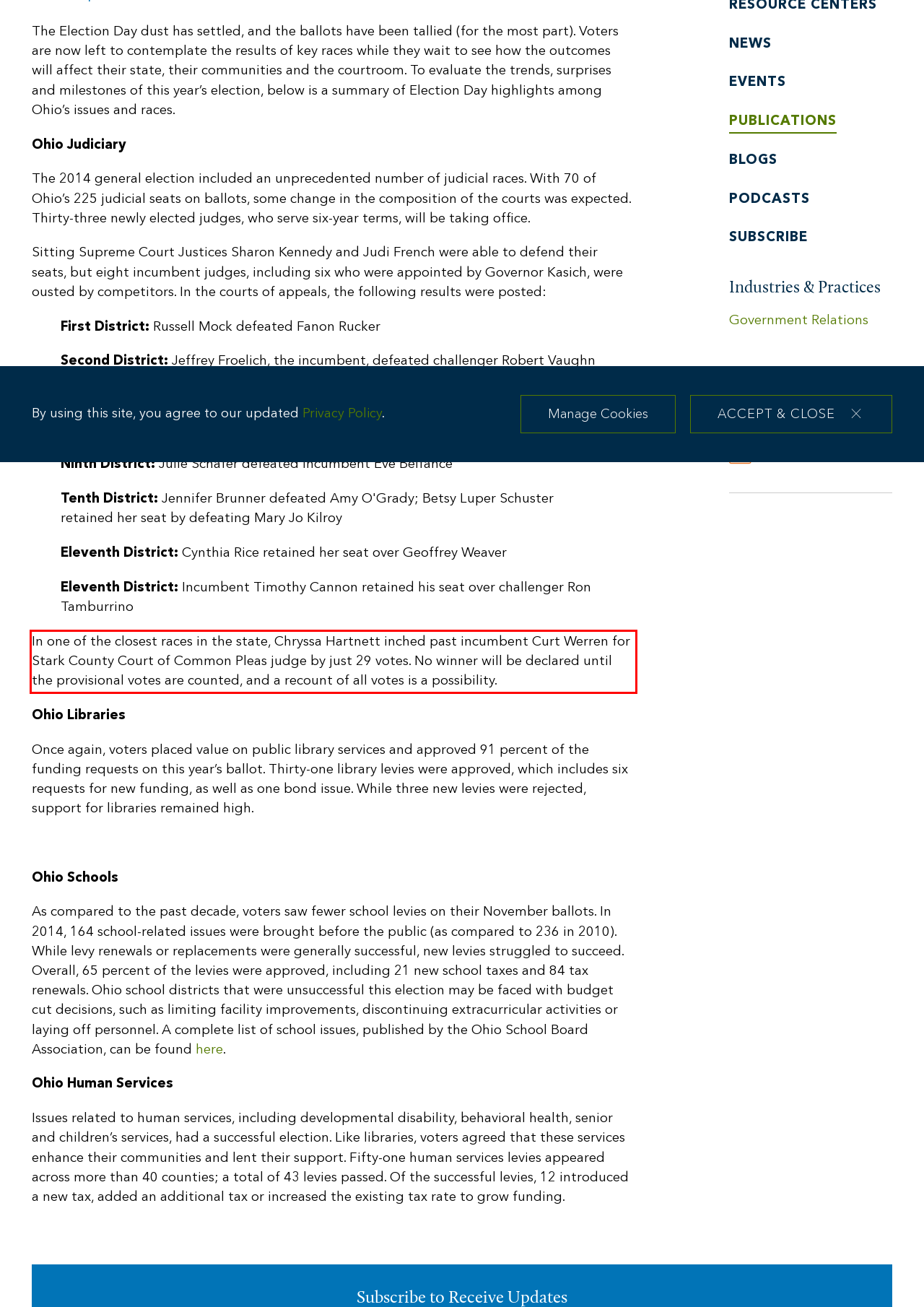Please examine the screenshot of the webpage and read the text present within the red rectangle bounding box.

In one of the closest races in the state, Chryssa Hartnett inched past incumbent Curt Werren for Stark County Court of Common Pleas judge by just 29 votes. No winner will be declared until the provisional votes are counted, and a recount of all votes is a possibility.